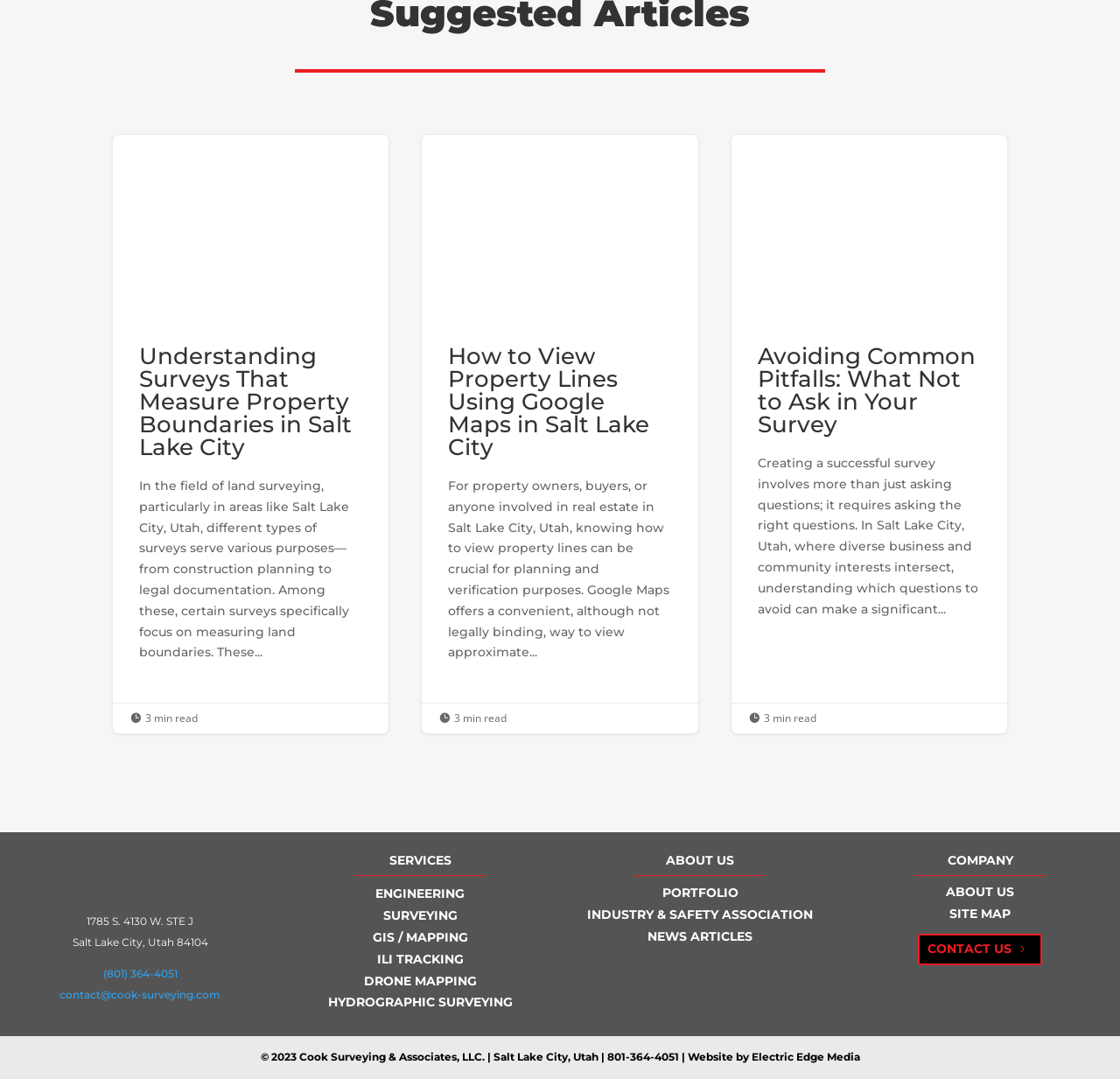Identify the bounding box coordinates for the UI element mentioned here: "parent_node: Alvin Wall". Provide the coordinates as four float values between 0 and 1, i.e., [left, top, right, bottom].

None